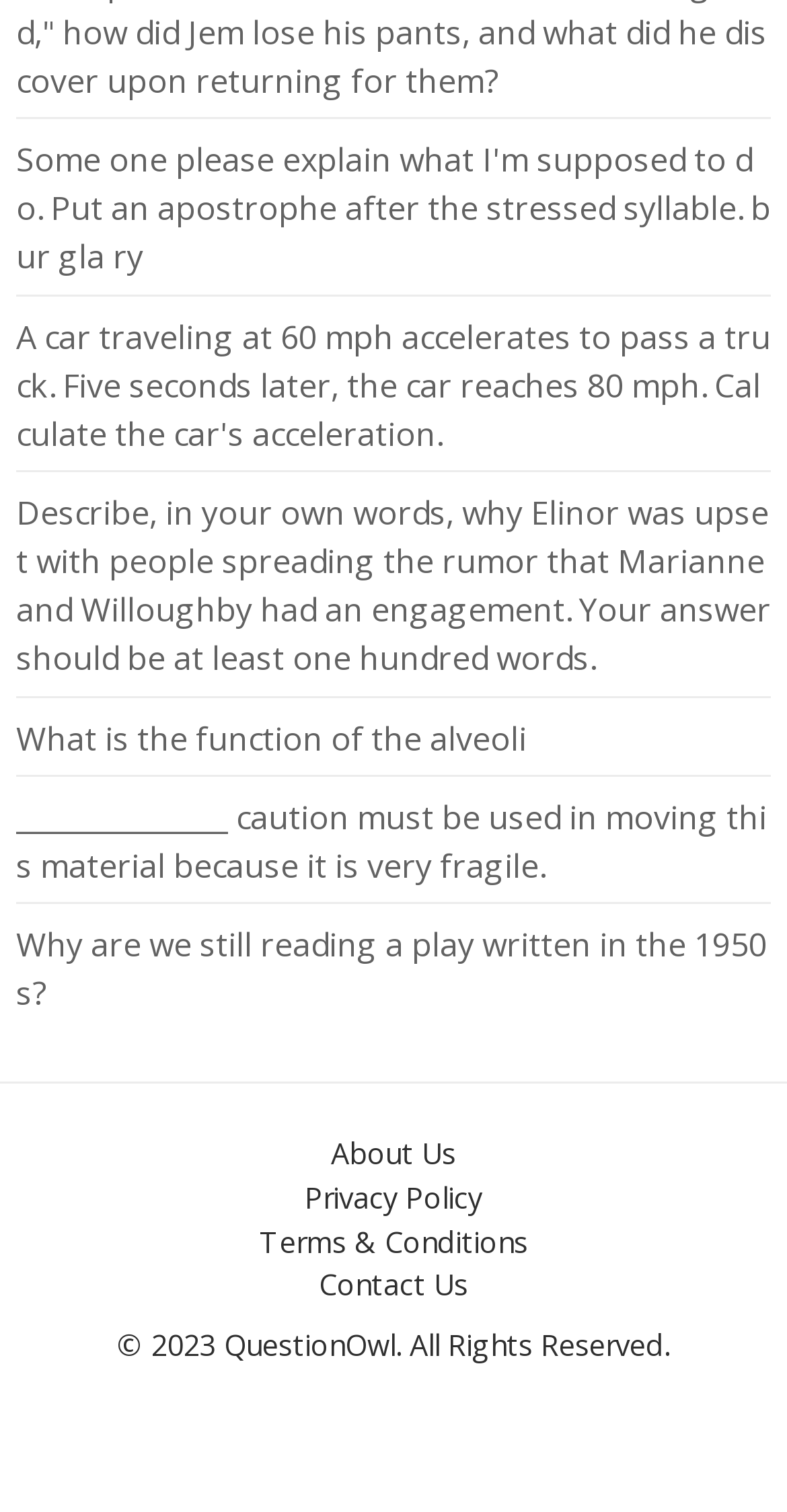Please specify the bounding box coordinates of the clickable region to carry out the following instruction: "Read about the car's acceleration". The coordinates should be four float numbers between 0 and 1, in the format [left, top, right, bottom].

[0.021, 0.208, 0.979, 0.301]